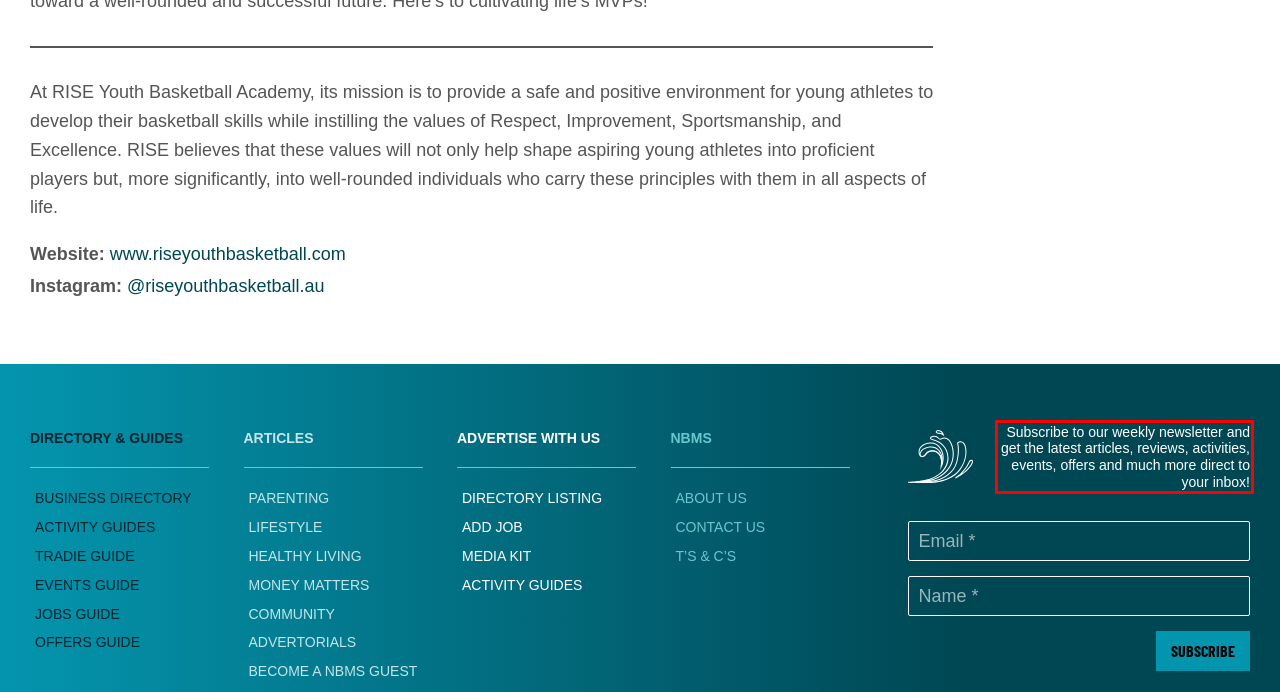Identify and extract the text within the red rectangle in the screenshot of the webpage.

Subscribe to our weekly newsletter and get the latest articles, reviews, activities, events, offers and much more direct to your inbox!